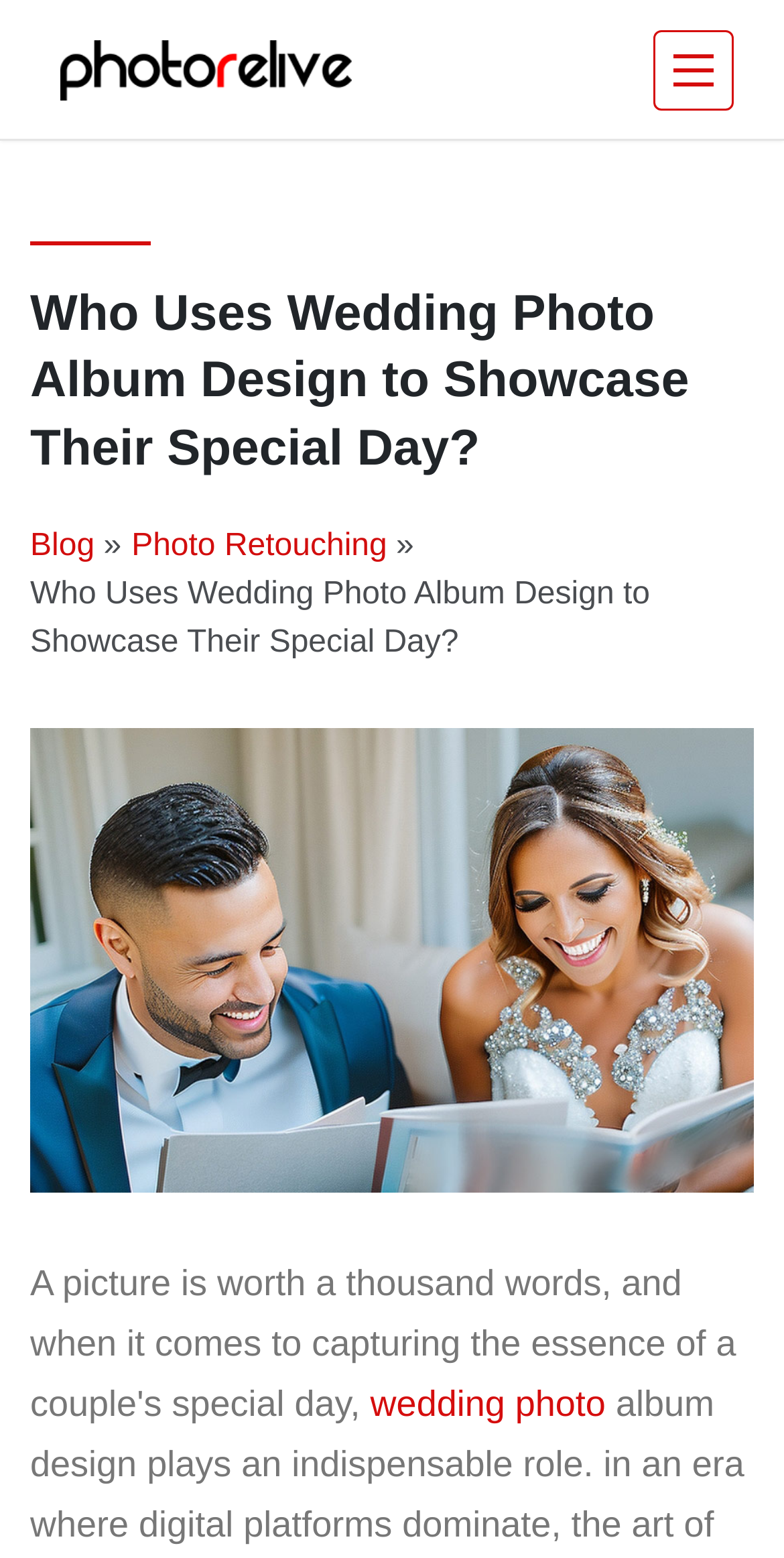What is the purpose of the button 'Toggle navigation'?
Can you offer a detailed and complete answer to this question?

The button 'Toggle navigation' is likely used to control the navigation menu, allowing users to expand or collapse the menu. This is inferred from the element's description and its position on the webpage.